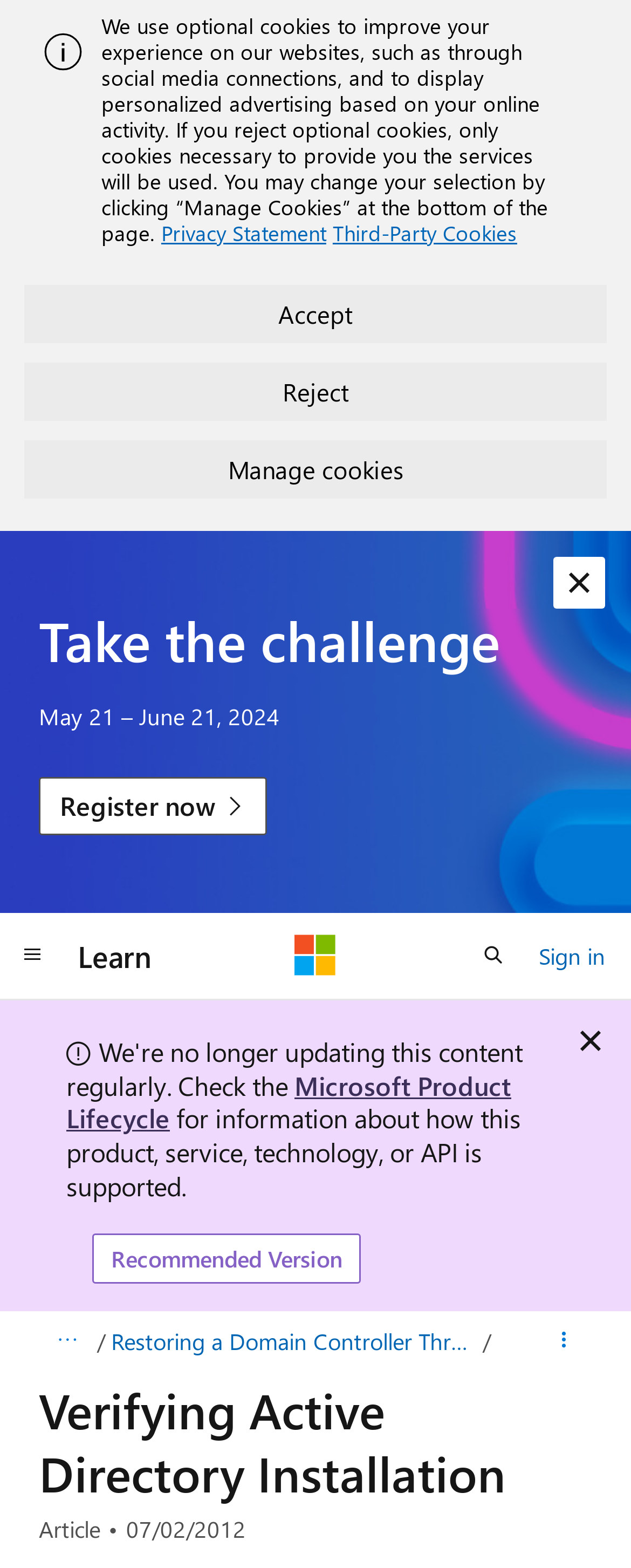What is the challenge mentioned on the webpage?
From the details in the image, answer the question comprehensively.

The webpage mentions a challenge that takes place from May 21 to June 21, 2024. This challenge is likely related to Microsoft's products or services, and users can register for it by clicking on the 'Register now' link.